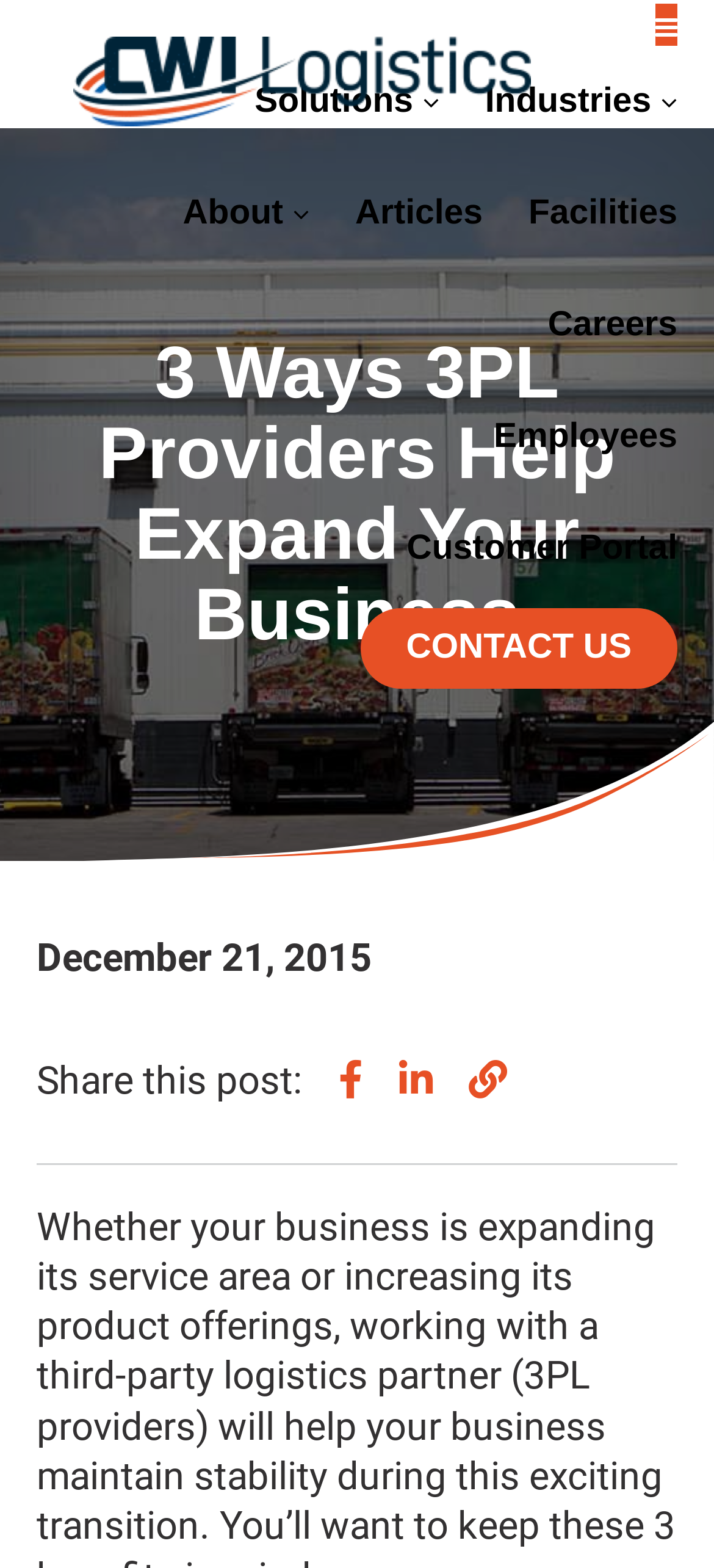Extract the heading text from the webpage.

3 Ways 3PL Providers Help Expand Your Business